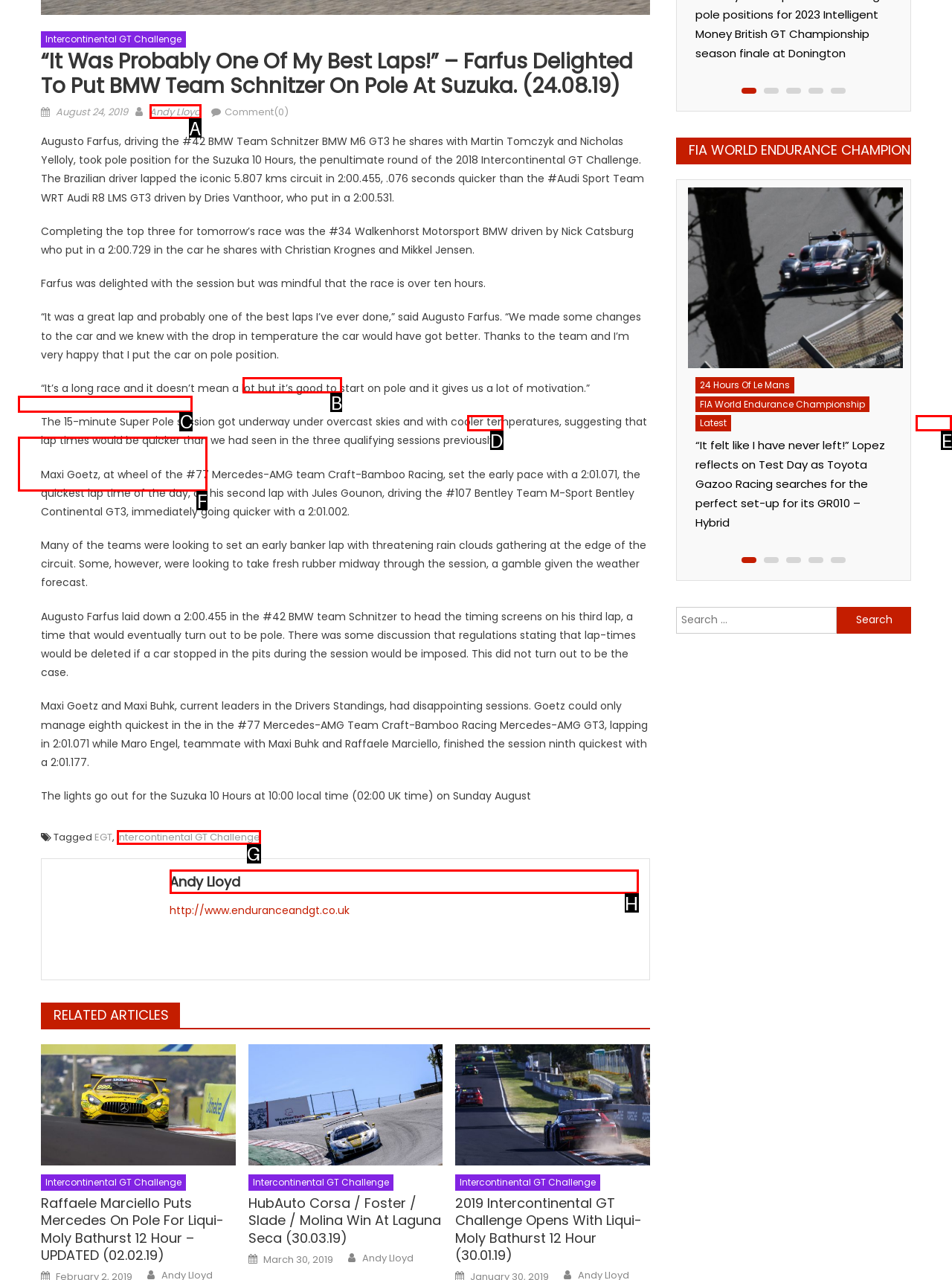Given the description: FIA World Endurance Championship, identify the matching option. Answer with the corresponding letter.

C